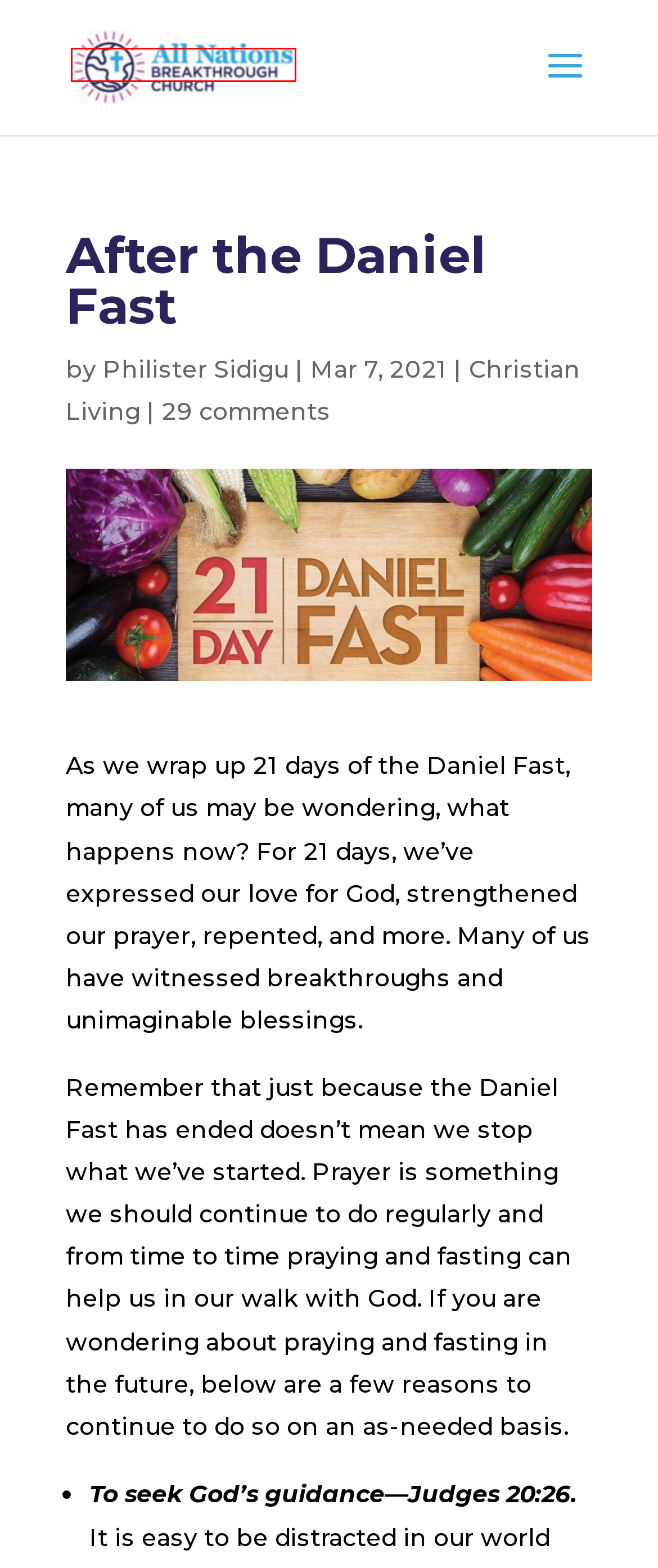You have a screenshot of a webpage with a red bounding box around an element. Select the webpage description that best matches the new webpage after clicking the element within the red bounding box. Here are the descriptions:
A. Ladies Archives - All Nations Breakthrough Church
B. Philister Sidigu, Author at All Nations Breakthrough Church
C. Living in a chaotic world - All Nations Breakthrough Church
D. Teens Archives - All Nations Breakthrough Church
E. Christian Living Archives - All Nations Breakthrough Church
F. 3 words that changed my family - All Nations Breakthrough Church
G. Home - All Nations Breakthrough Church
H. Men Archives - All Nations Breakthrough Church

G